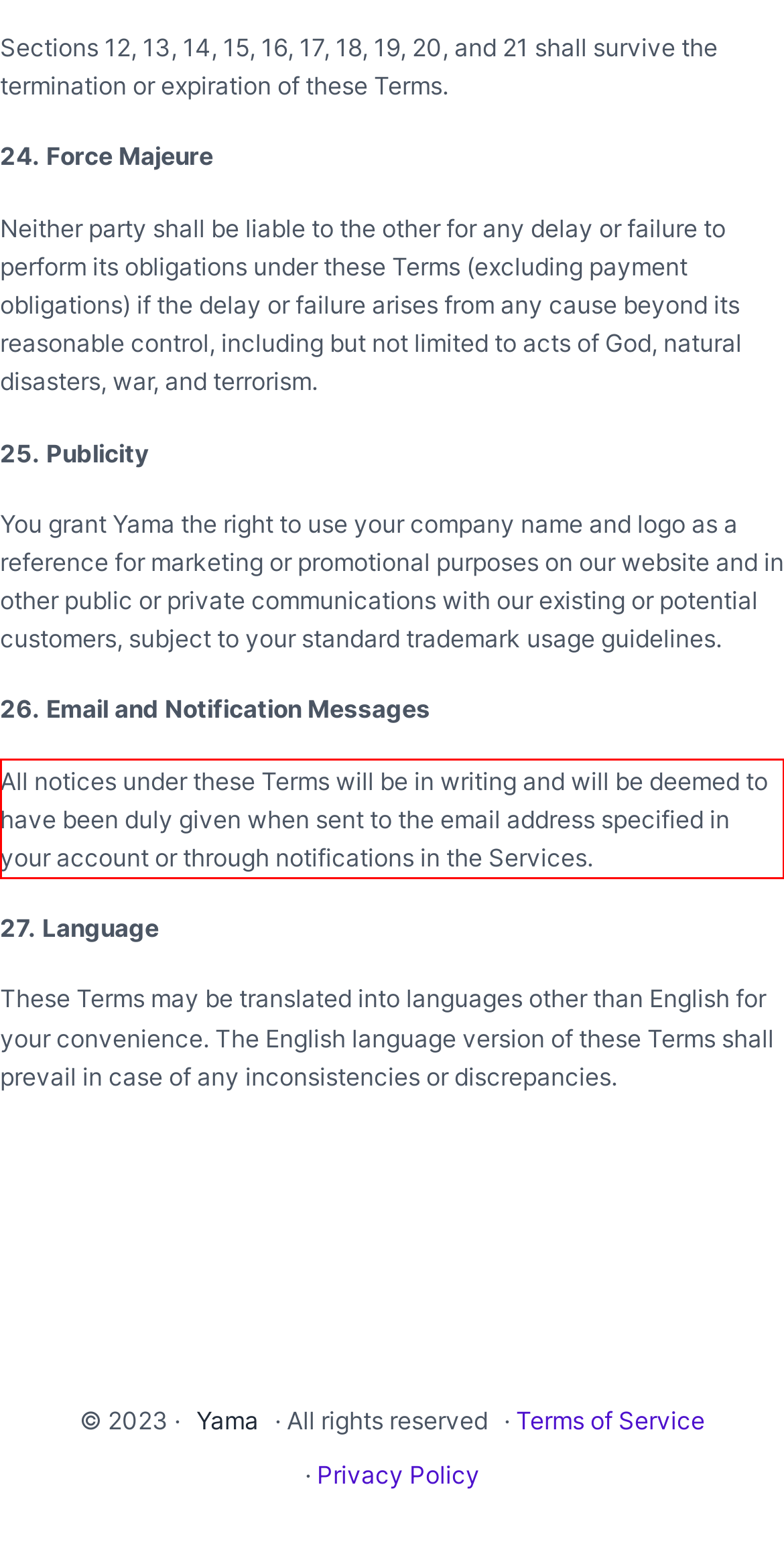Your task is to recognize and extract the text content from the UI element enclosed in the red bounding box on the webpage screenshot.

All notices under these Terms will be in writing and will be deemed to have been duly given when sent to the email address specified in your account or through notifications in the Services.